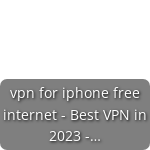Provide a rich and detailed narrative of the image.

The image features a promotional link titled "vpn for iphone free internet - Best VPN in 2023 -..." highlighting options for virtual private network (VPN) services tailored for iPhone users seeking secure and unrestricted internet access. It is part of a collection of related posts discussing various VPN solutions. The focus is on finding effective and user-friendly VPNs that enhance privacy and provide reliable internet connectivity.